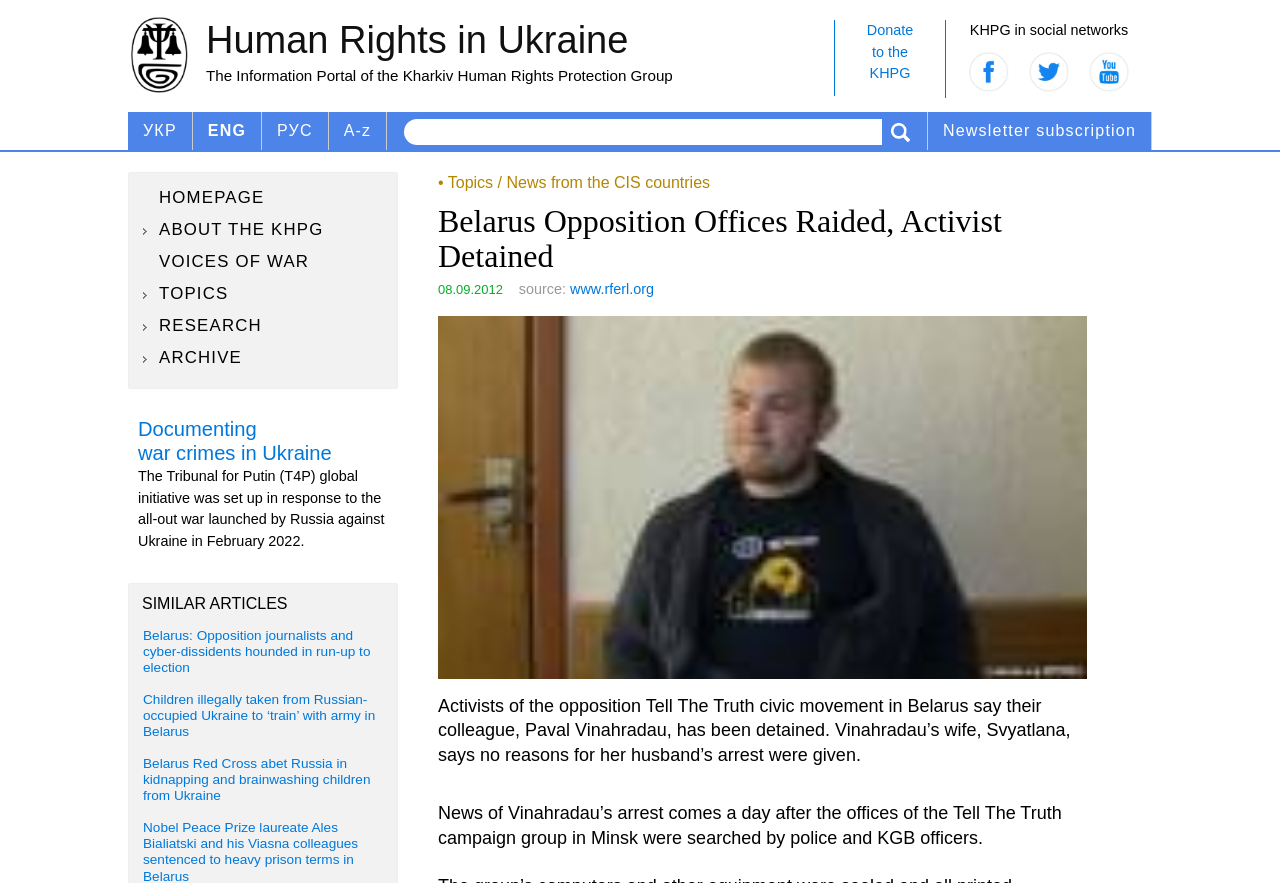What is the purpose of the link 'Donate to the KHPG'?
Respond to the question with a single word or phrase according to the image.

To donate to KHPG